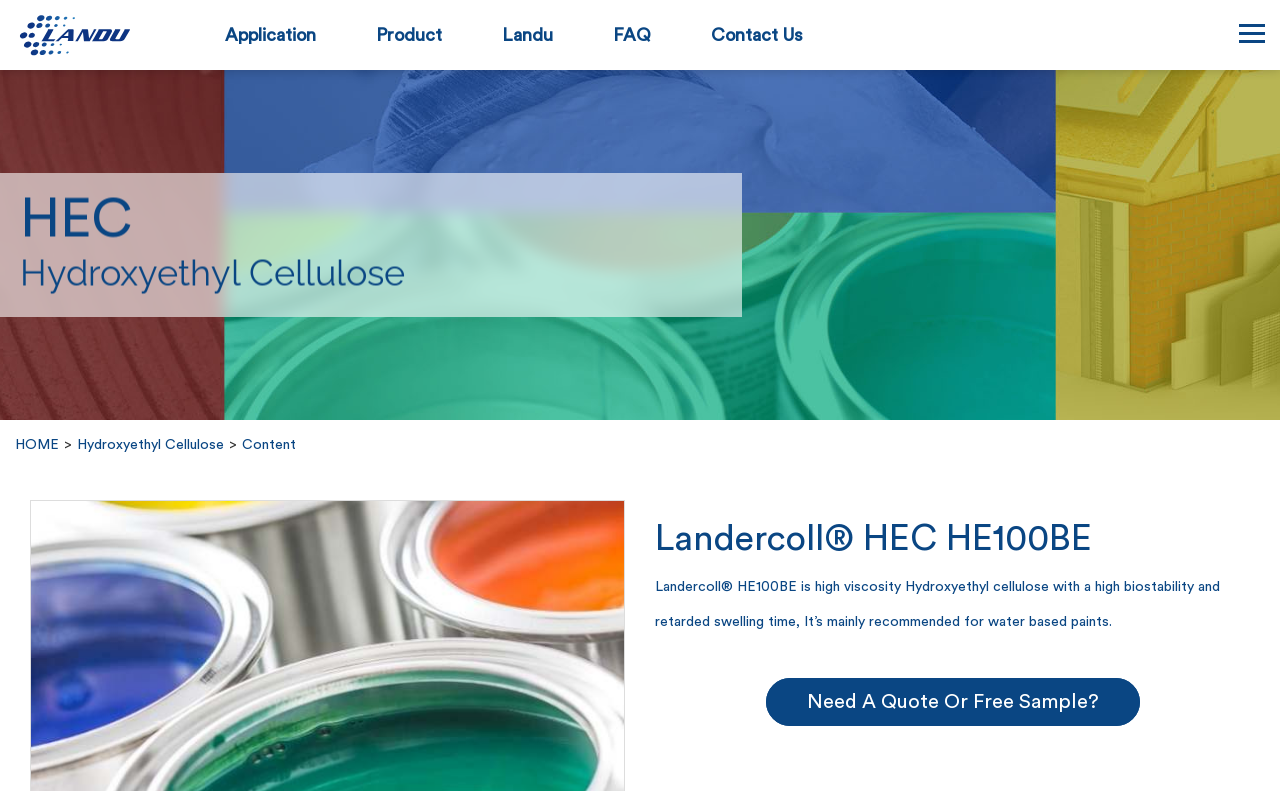Can you specify the bounding box coordinates of the area that needs to be clicked to fulfill the following instruction: "View the 'Landercoll HEC HE100BE' product details"?

[0.512, 0.657, 0.977, 0.707]